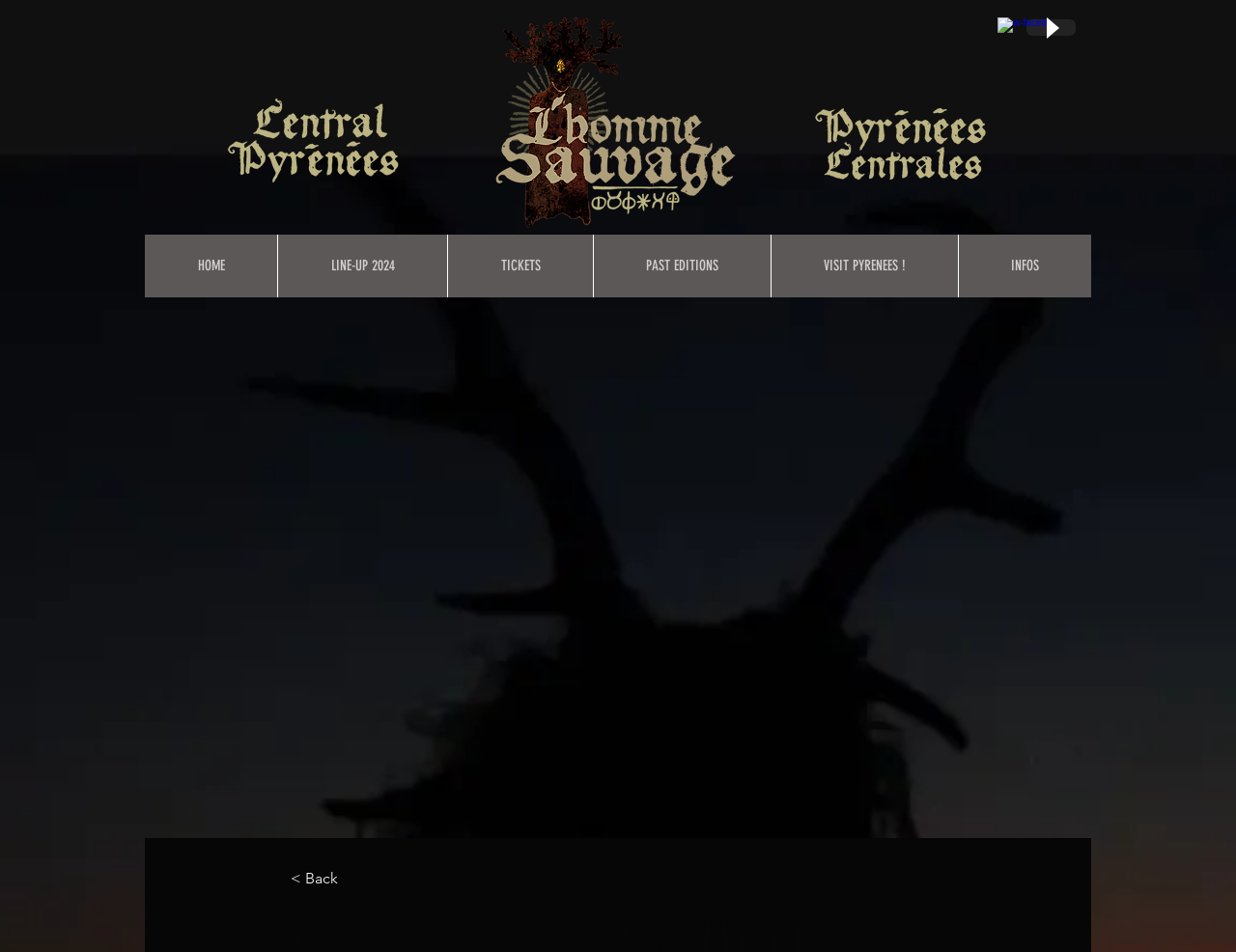Please predict the bounding box coordinates of the element's region where a click is necessary to complete the following instruction: "Go to home page". The coordinates should be represented by four float numbers between 0 and 1, i.e., [left, top, right, bottom].

[0.117, 0.246, 0.224, 0.312]